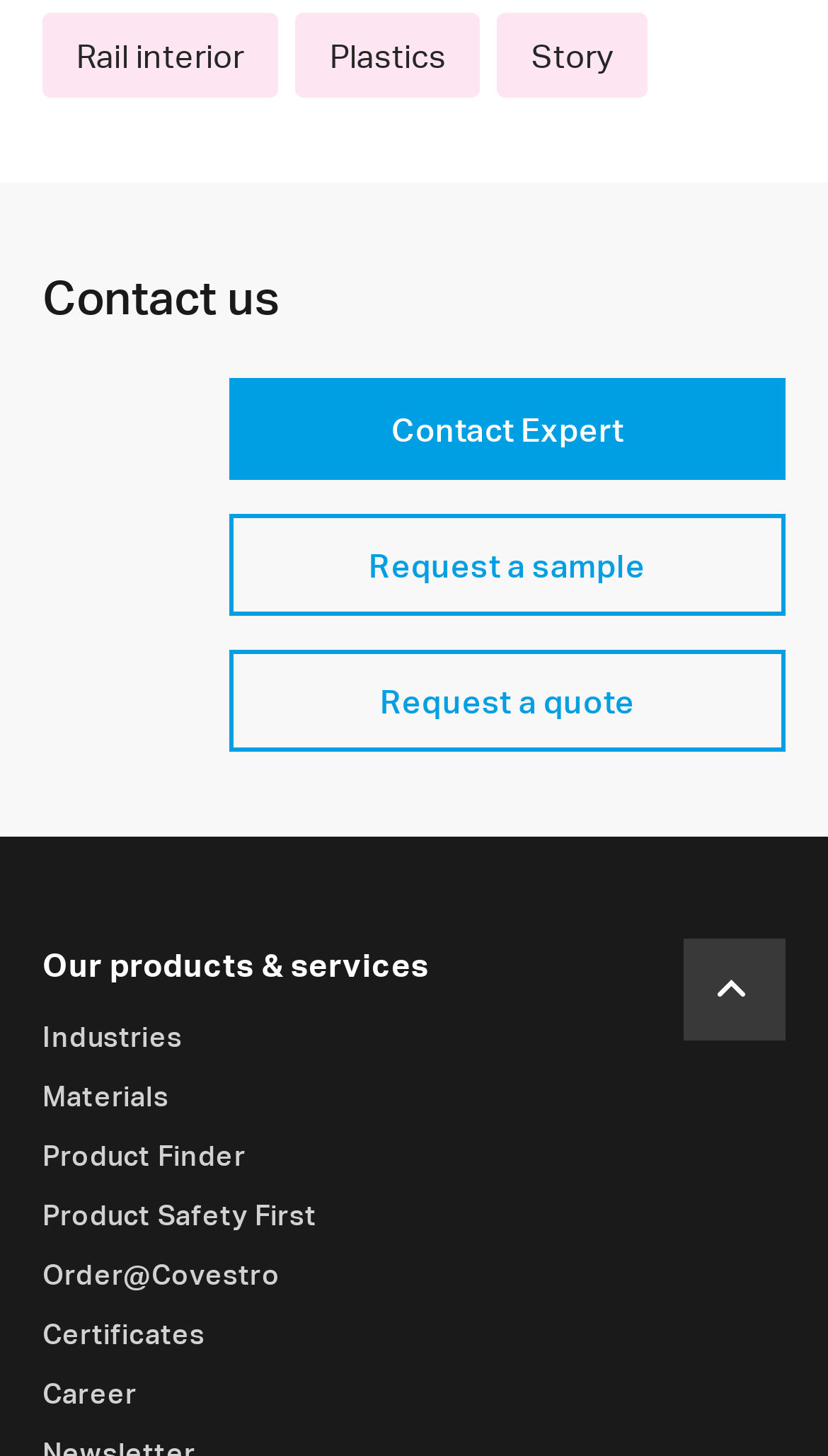What is the text of the first link?
Based on the screenshot, provide a one-word or short-phrase response.

Rail interior